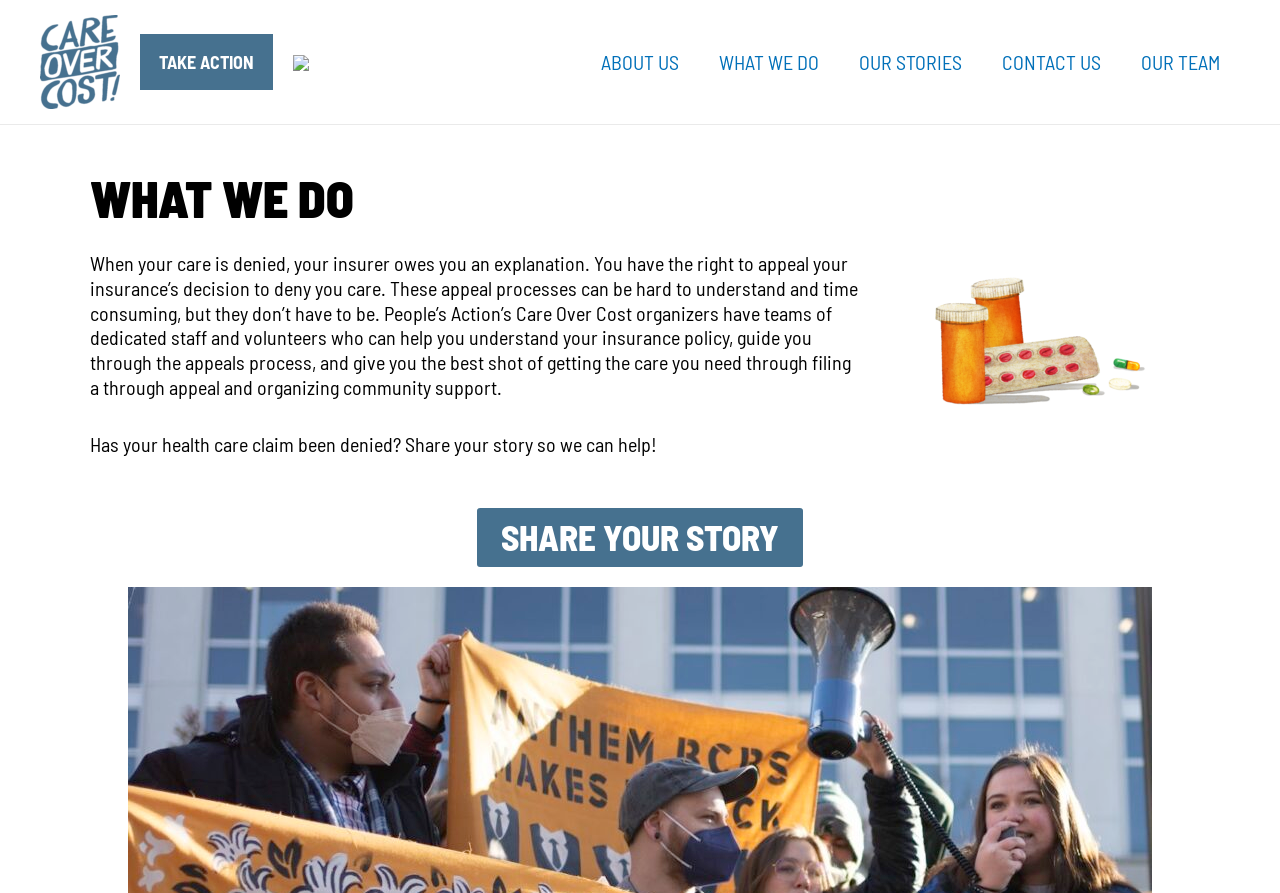Using the description: "SHARE YOUR STORY", identify the bounding box of the corresponding UI element in the screenshot.

[0.373, 0.569, 0.627, 0.635]